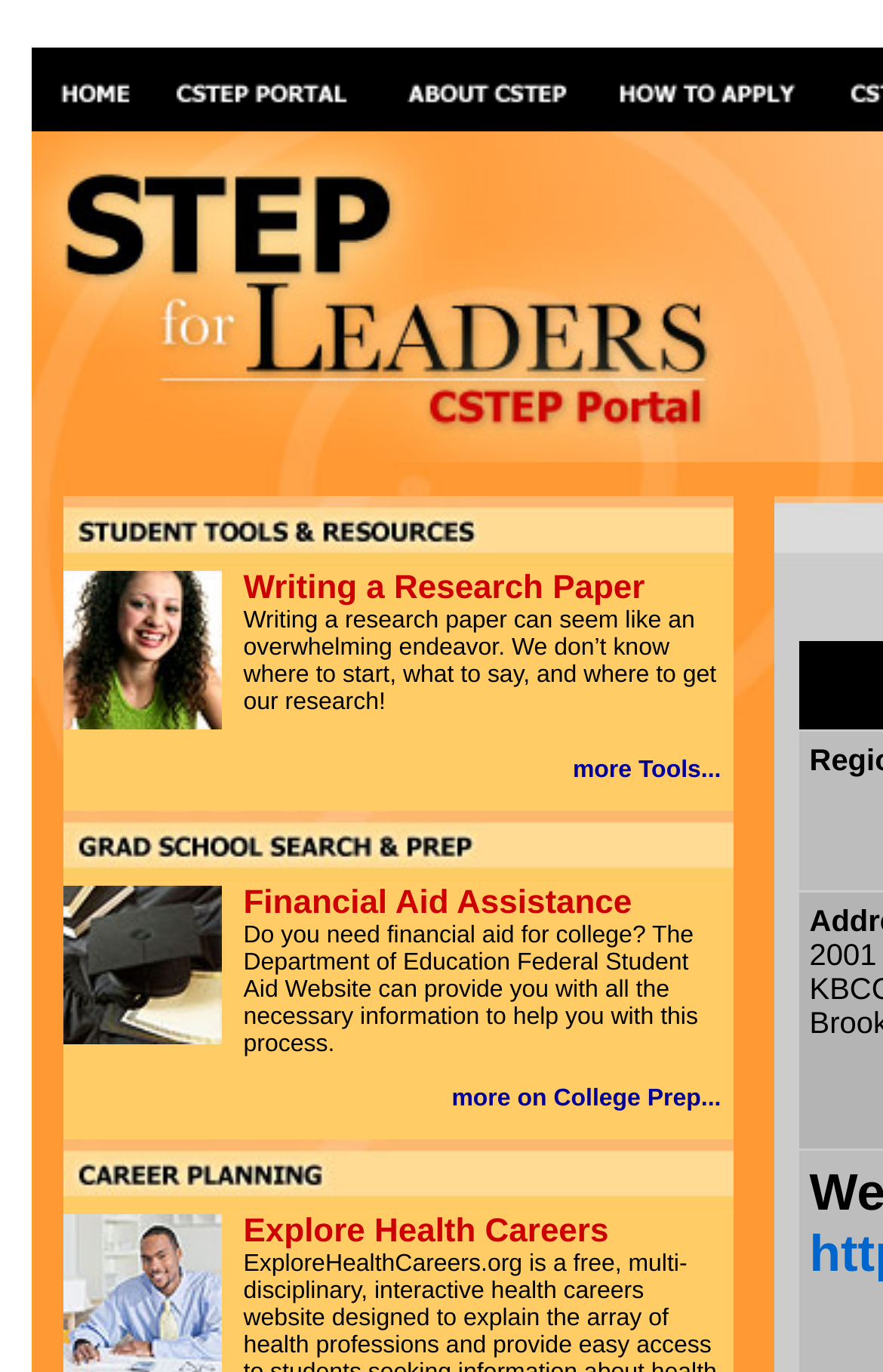Can you provide the bounding box coordinates for the element that should be clicked to implement the instruction: "Read more about Writing a Research Paper"?

[0.276, 0.416, 0.73, 0.442]